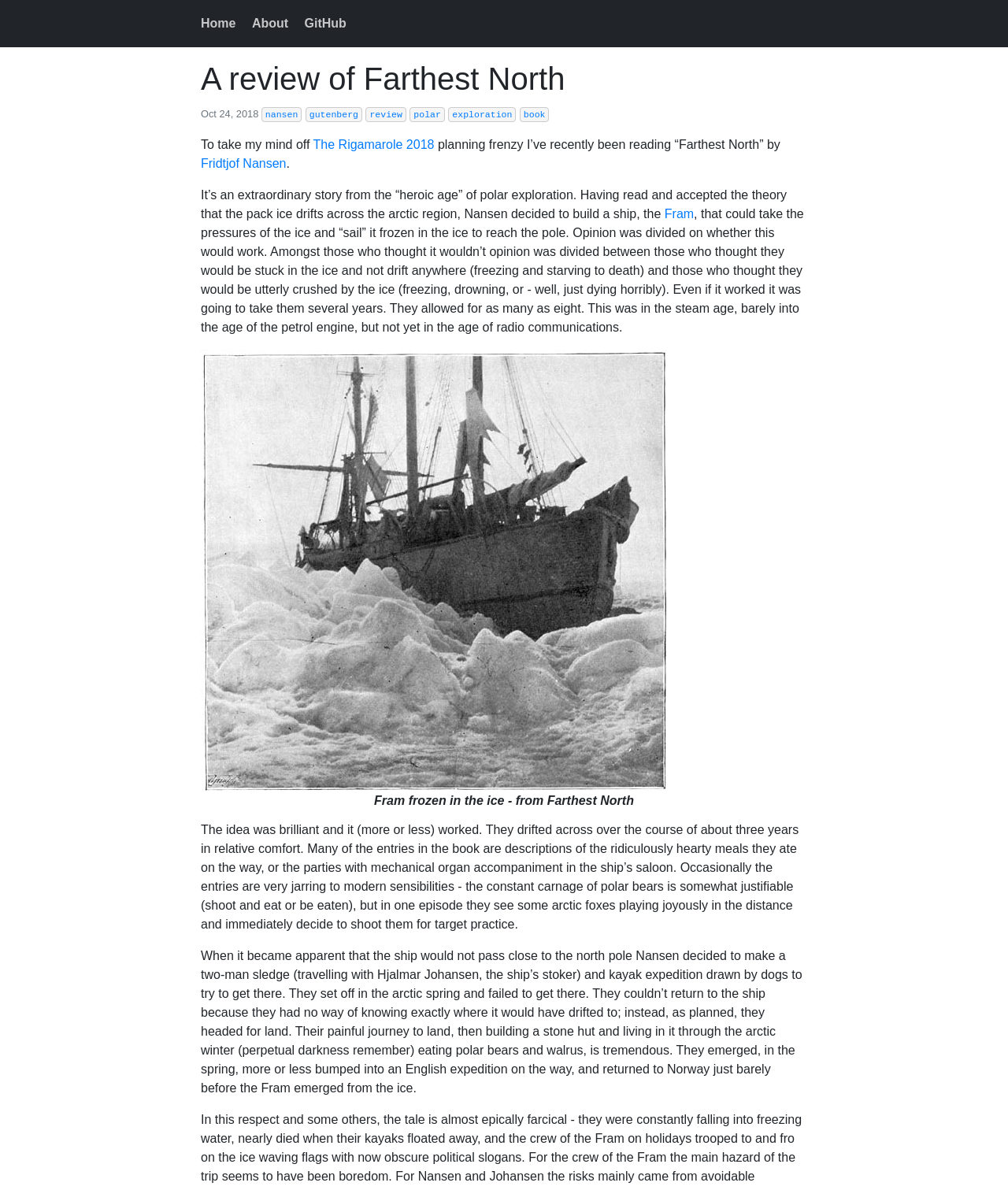Please answer the following question using a single word or phrase: Who accompanied Nansen on the sledge expedition?

Hjalmar Johansen